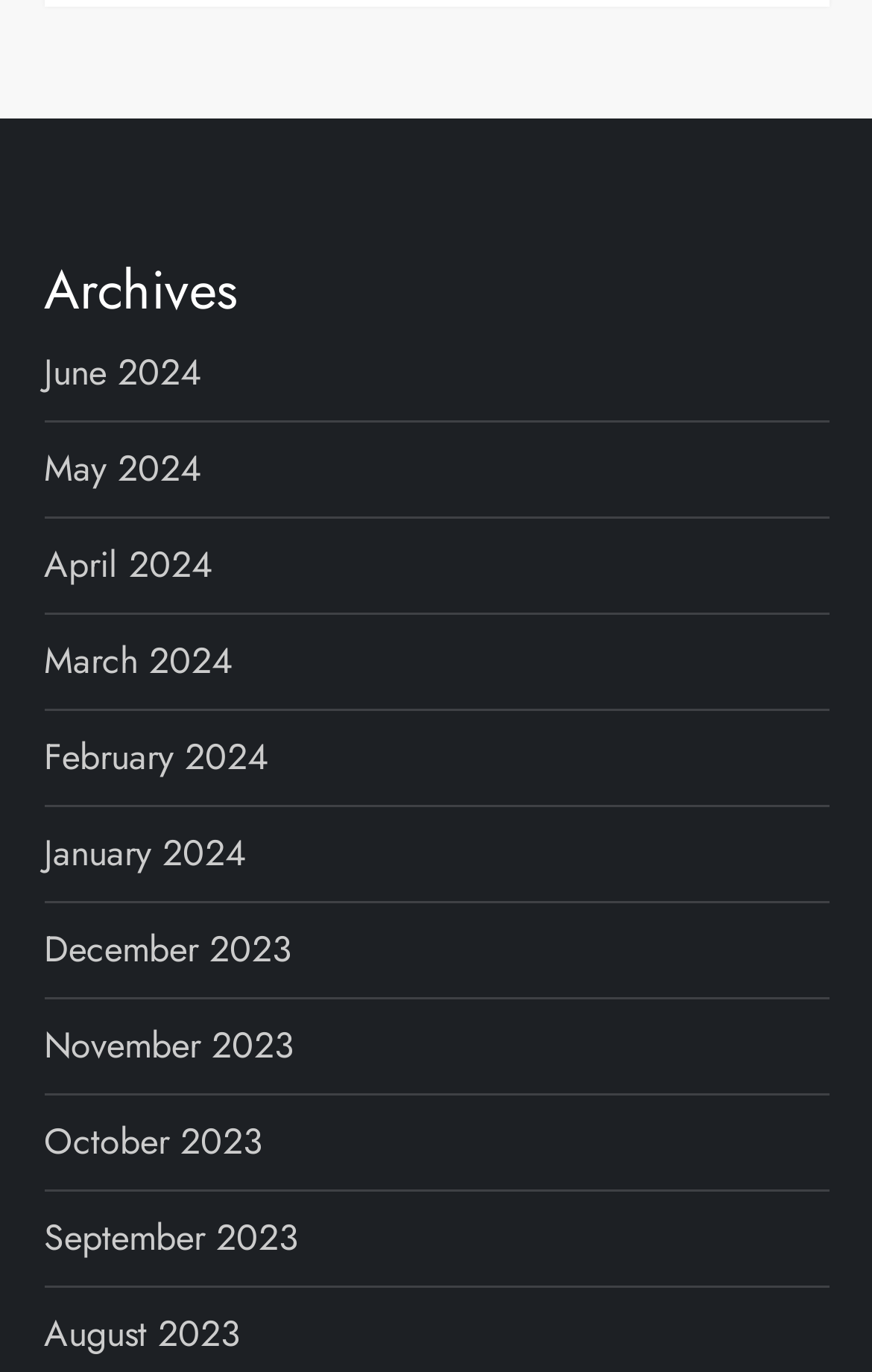Identify the bounding box coordinates of the part that should be clicked to carry out this instruction: "go to May 2024 archives".

[0.05, 0.32, 0.229, 0.365]